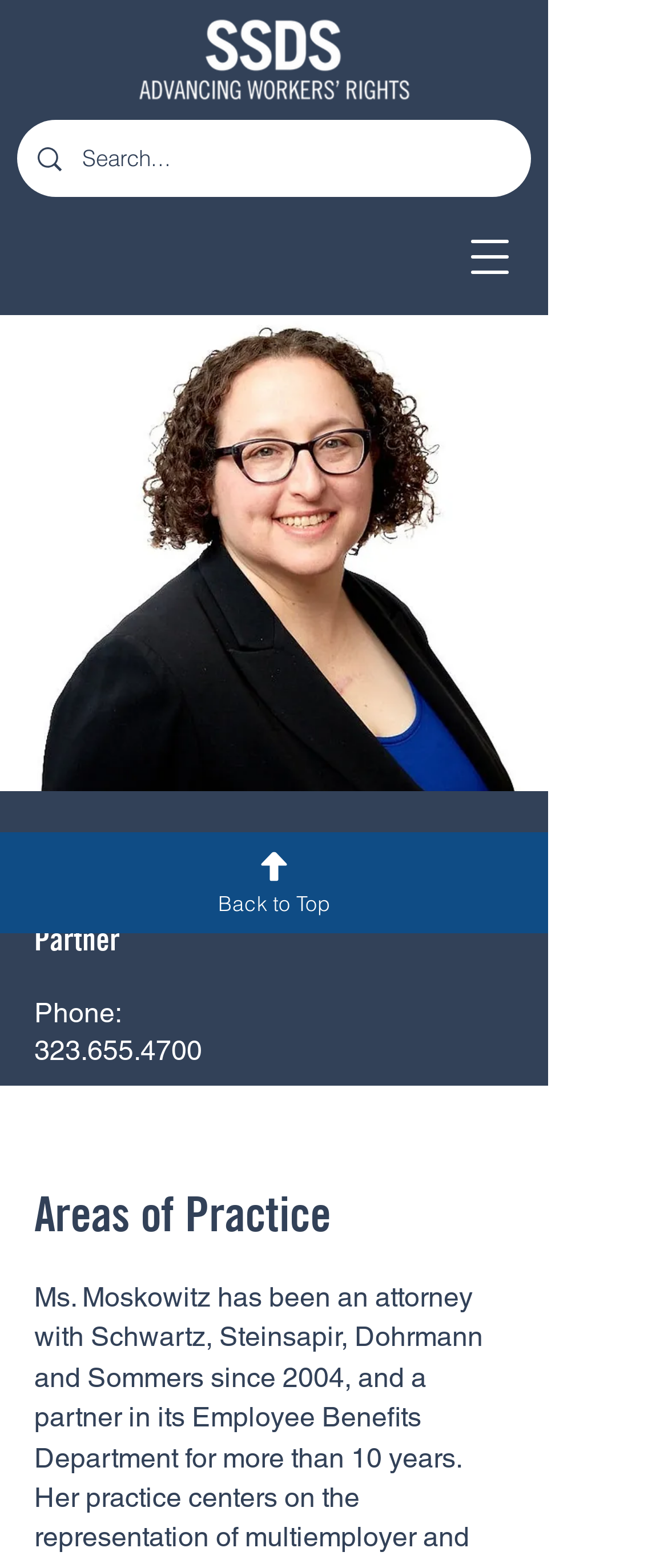Using the description "aria-label="Open navigation menu"", locate and provide the bounding box of the UI element.

[0.669, 0.137, 0.797, 0.191]